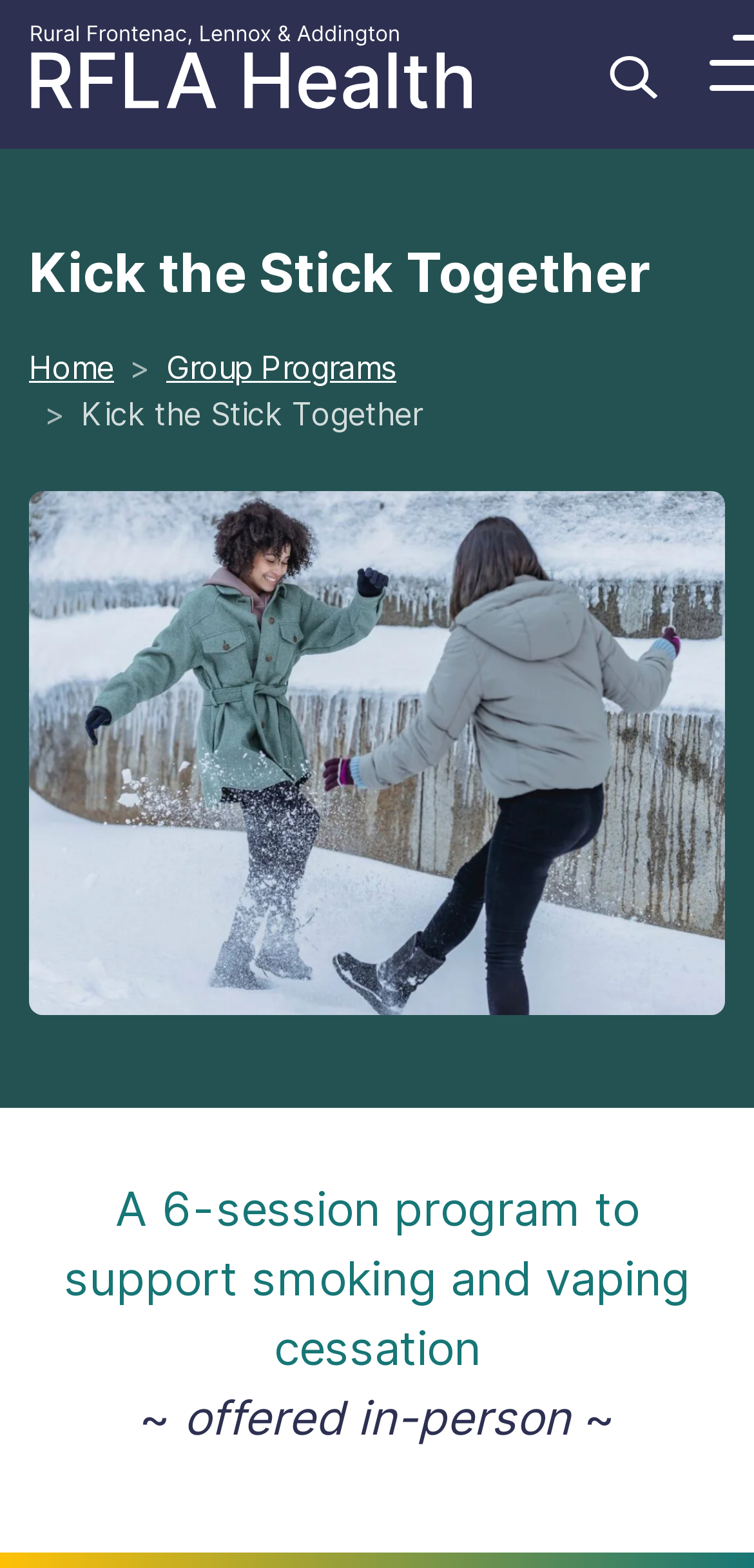Please extract and provide the main headline of the webpage.

Kick the Stick Together